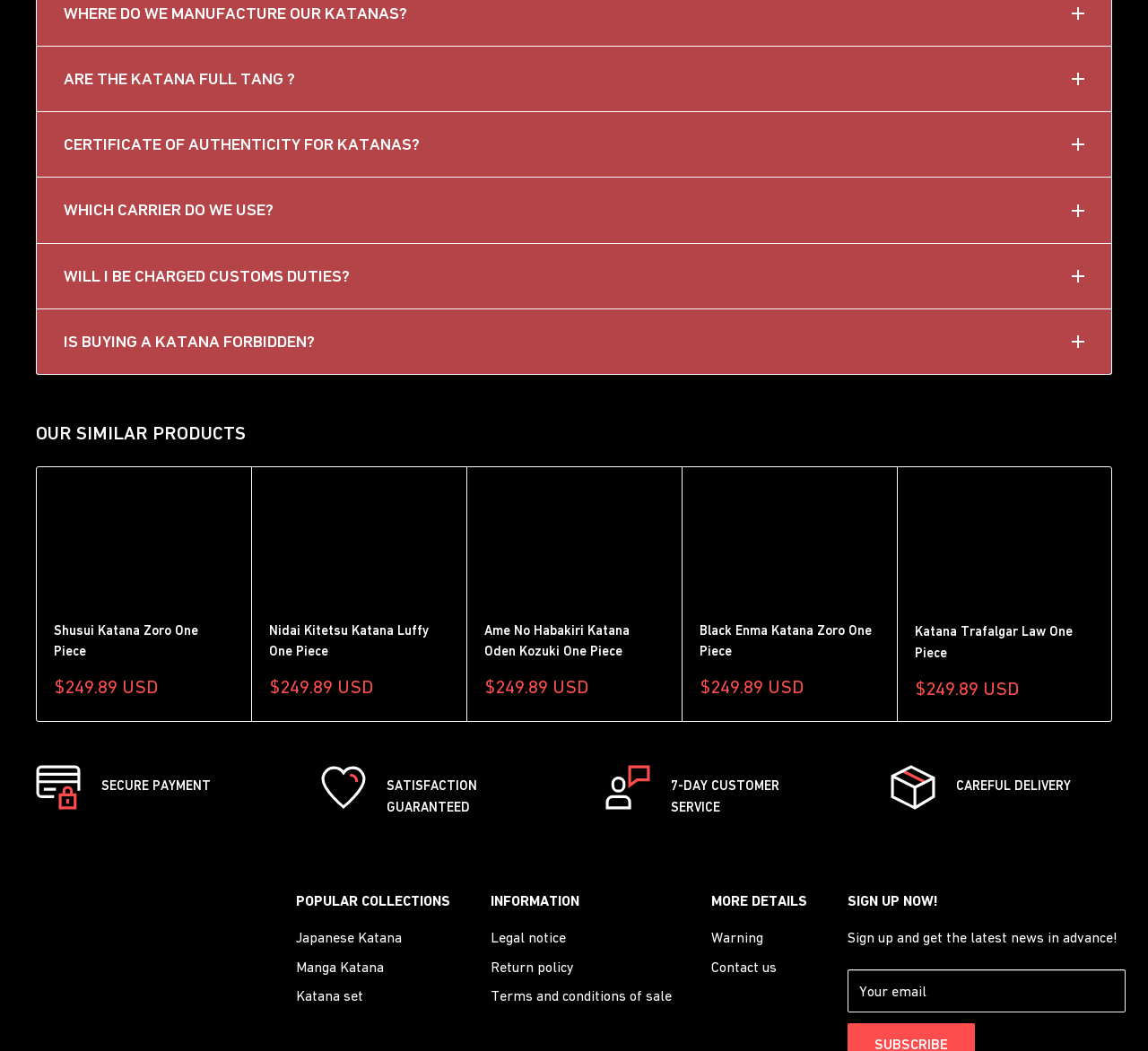Determine the bounding box coordinates of the clickable element necessary to fulfill the instruction: "Click the 'NEXT' button". Provide the coordinates as four float numbers within the 0 to 1 range, i.e., [left, top, right, bottom].

[0.955, 0.55, 0.982, 0.58]